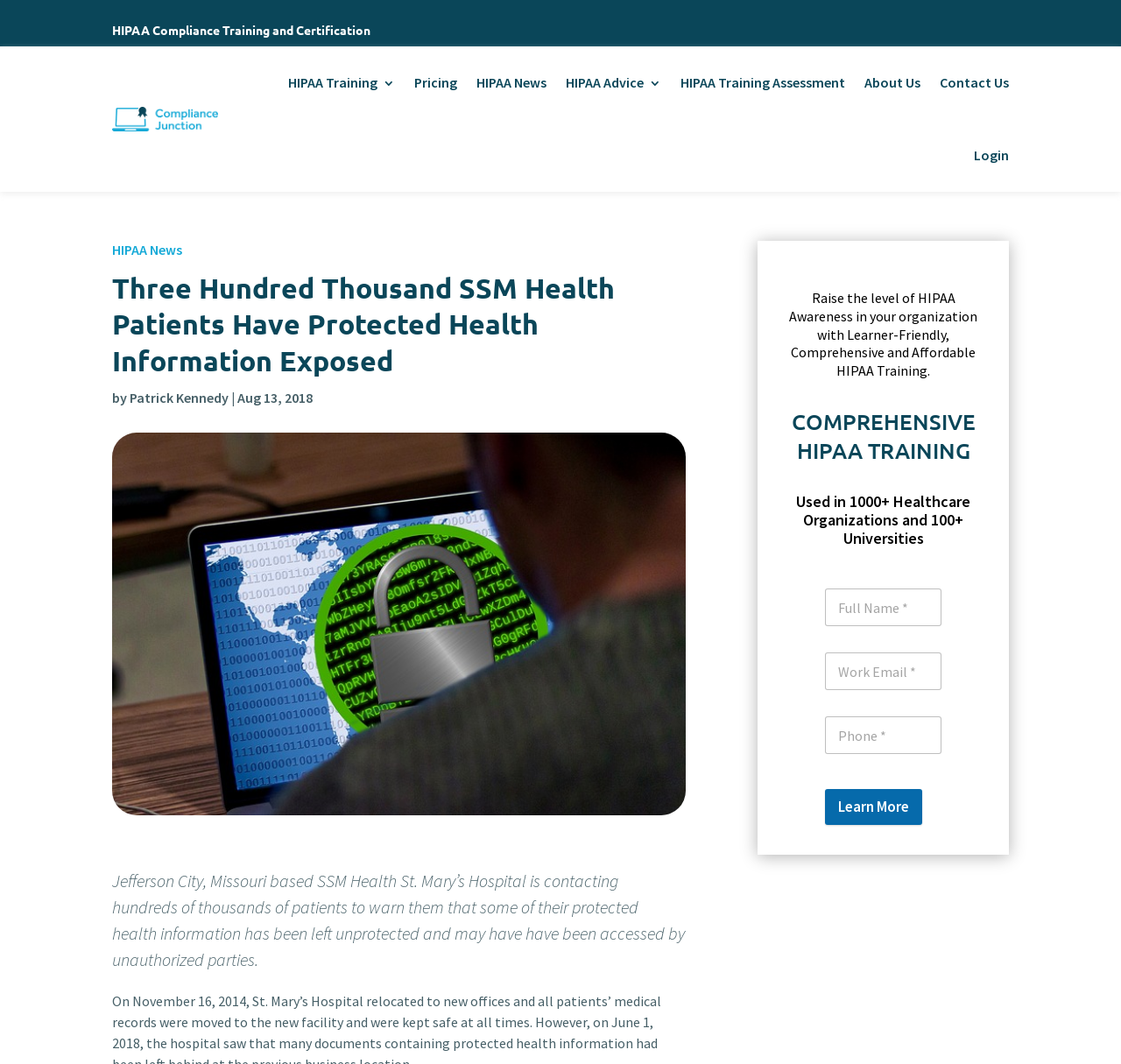Using a single word or phrase, answer the following question: 
What is the purpose of the HIPAA training?

Raise HIPAA Awareness